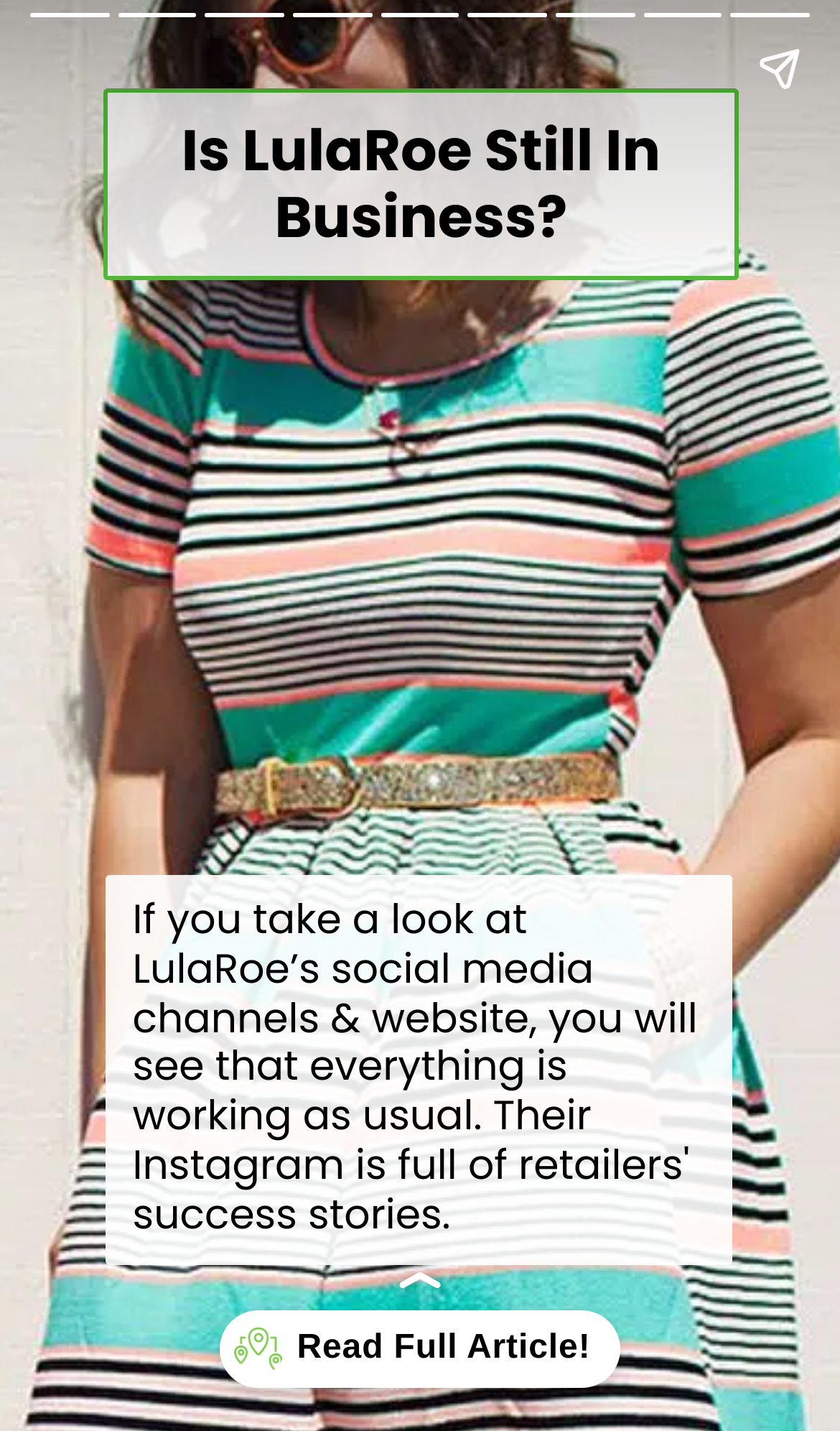How many buttons are there on the page?
From the screenshot, supply a one-word or short-phrase answer.

5